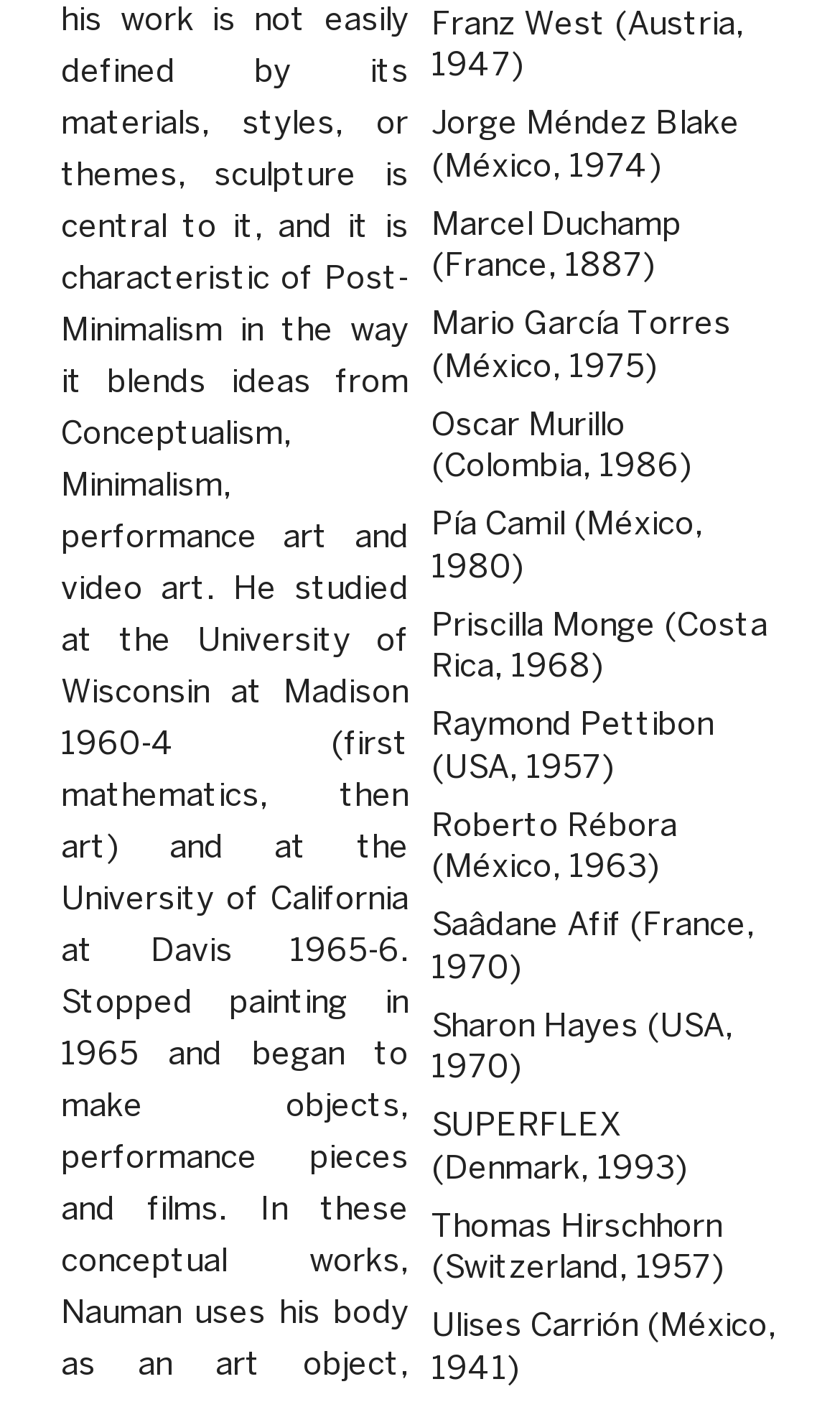Please identify the bounding box coordinates of where to click in order to follow the instruction: "Discover SUPERFLEX's projects".

[0.514, 0.791, 0.927, 0.851]